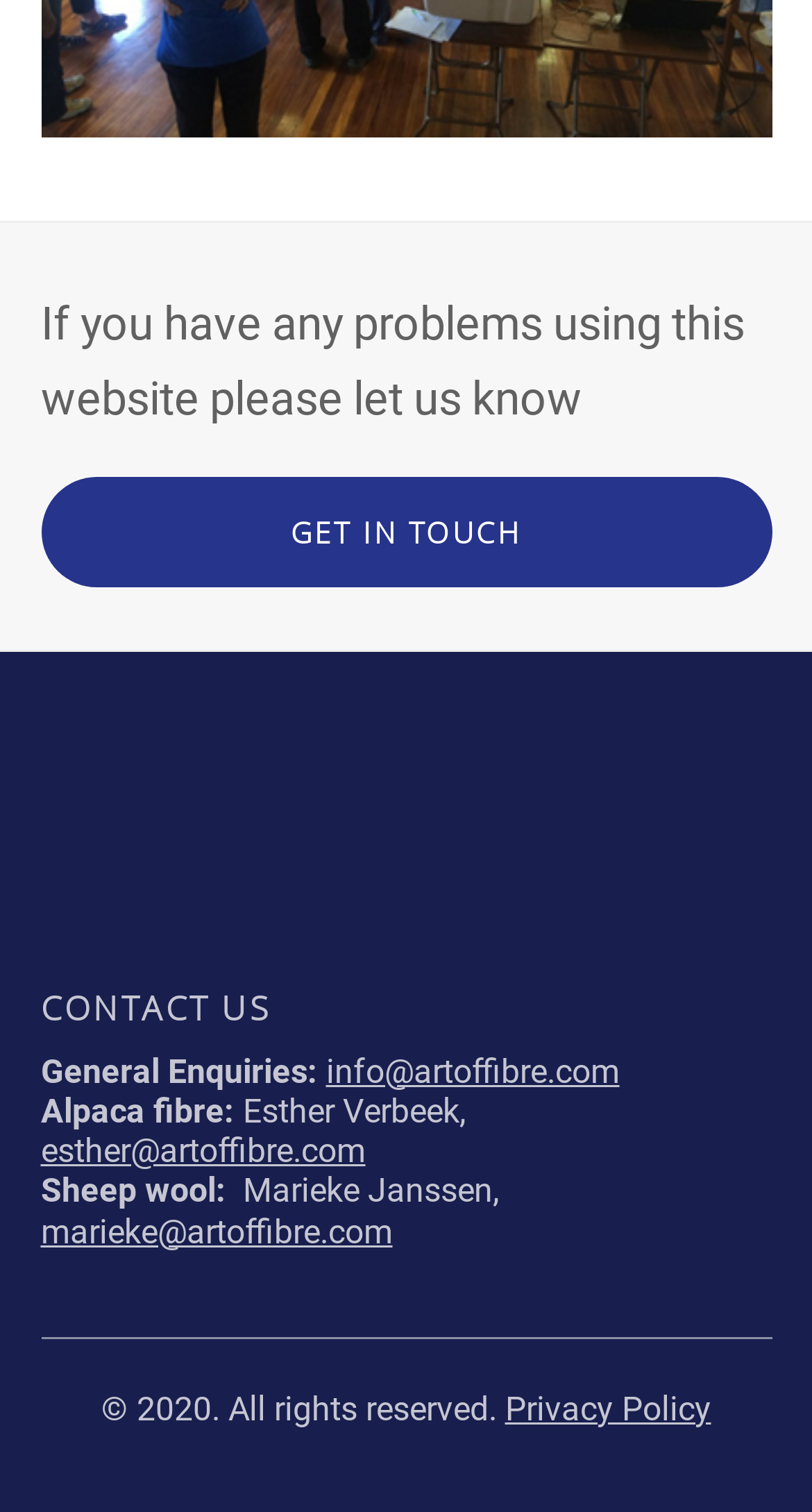Based on the image, please respond to the question with as much detail as possible:
What is the email address for general enquiries?

The email address for general enquiries can be found in the 'CONTACT US' section of the webpage, where it is listed as 'General Enquiries:' followed by the email address 'info@artoffibre.com'.